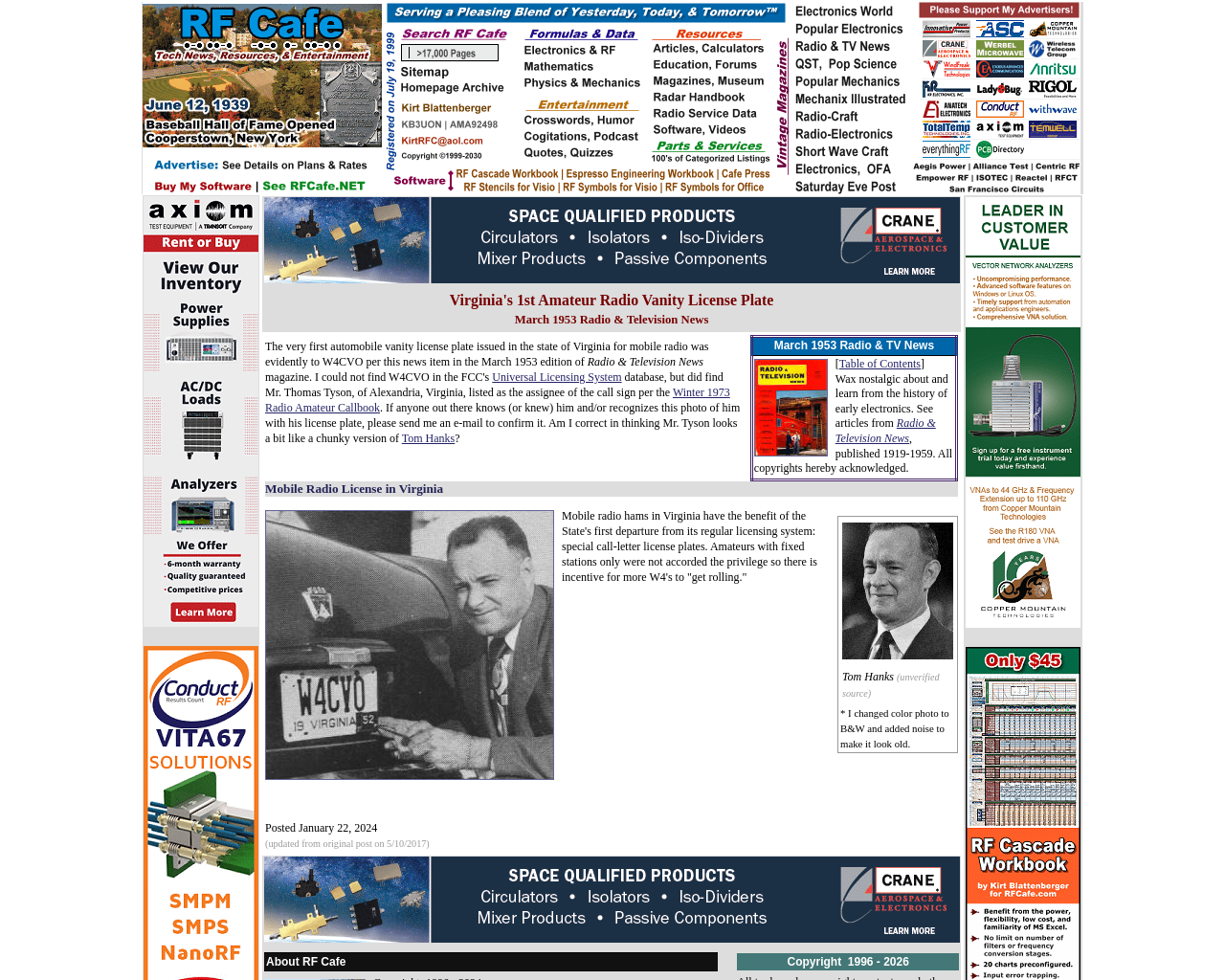Identify the bounding box coordinates for the UI element described as follows: Radio & Television News. Use the format (top-left x, top-left y, bottom-right x, bottom-right y) and ensure all values are floating point numbers between 0 and 1.

[0.682, 0.425, 0.764, 0.454]